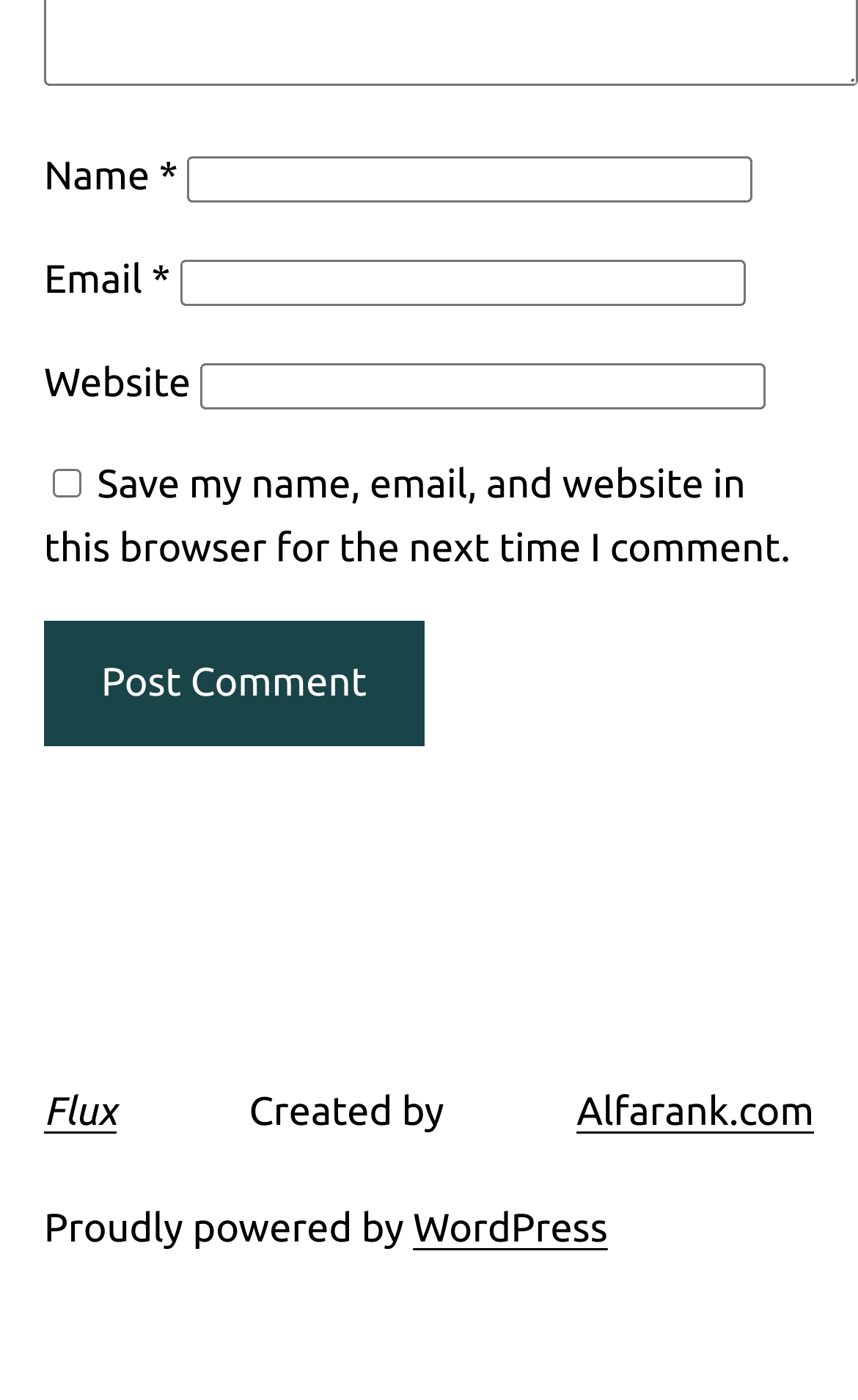What is the purpose of the textbox labeled 'Name'?
Look at the screenshot and give a one-word or phrase answer.

Input name